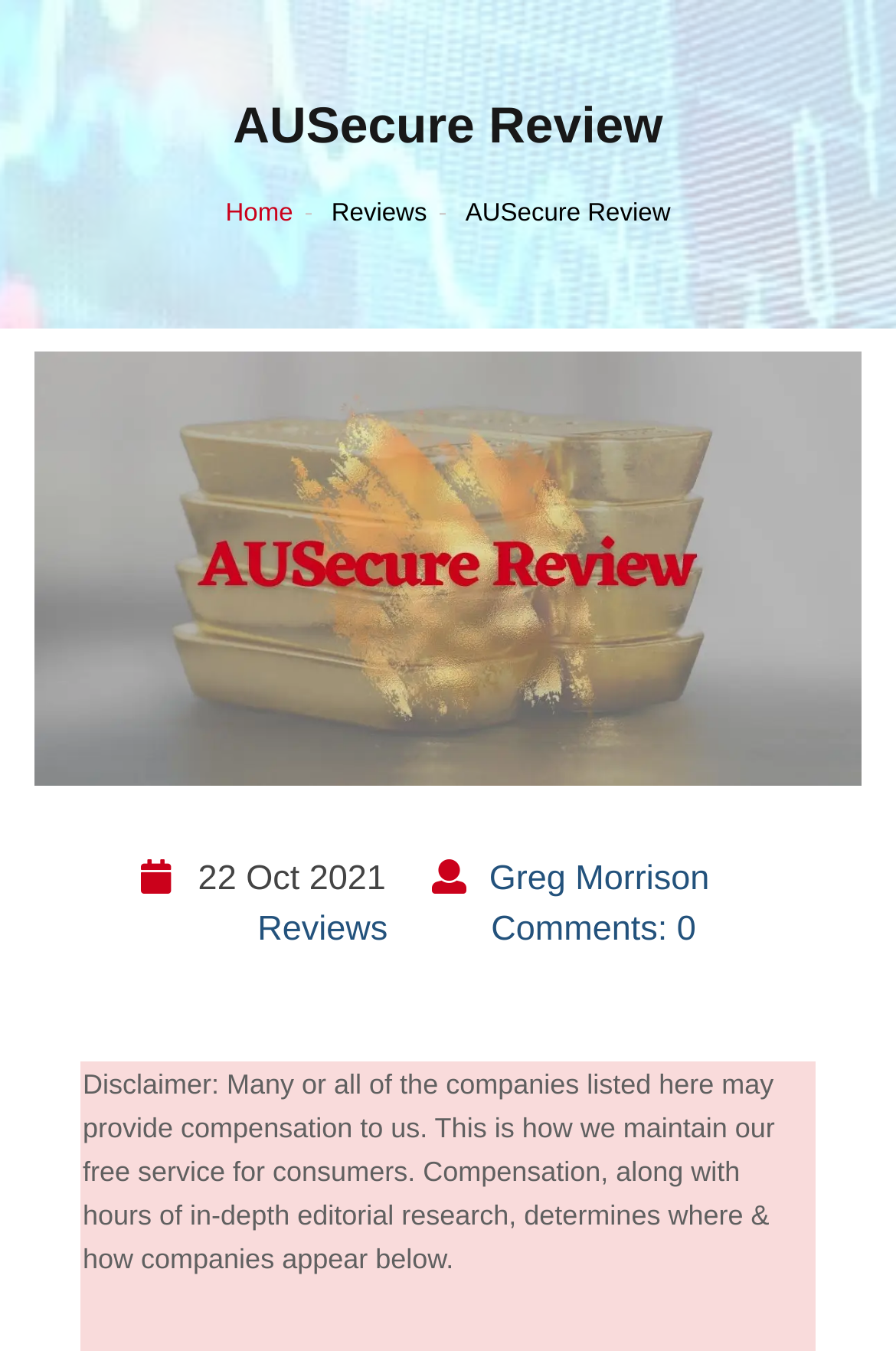Give a one-word or short phrase answer to the question: 
Who is the author of the review?

Greg Morrison